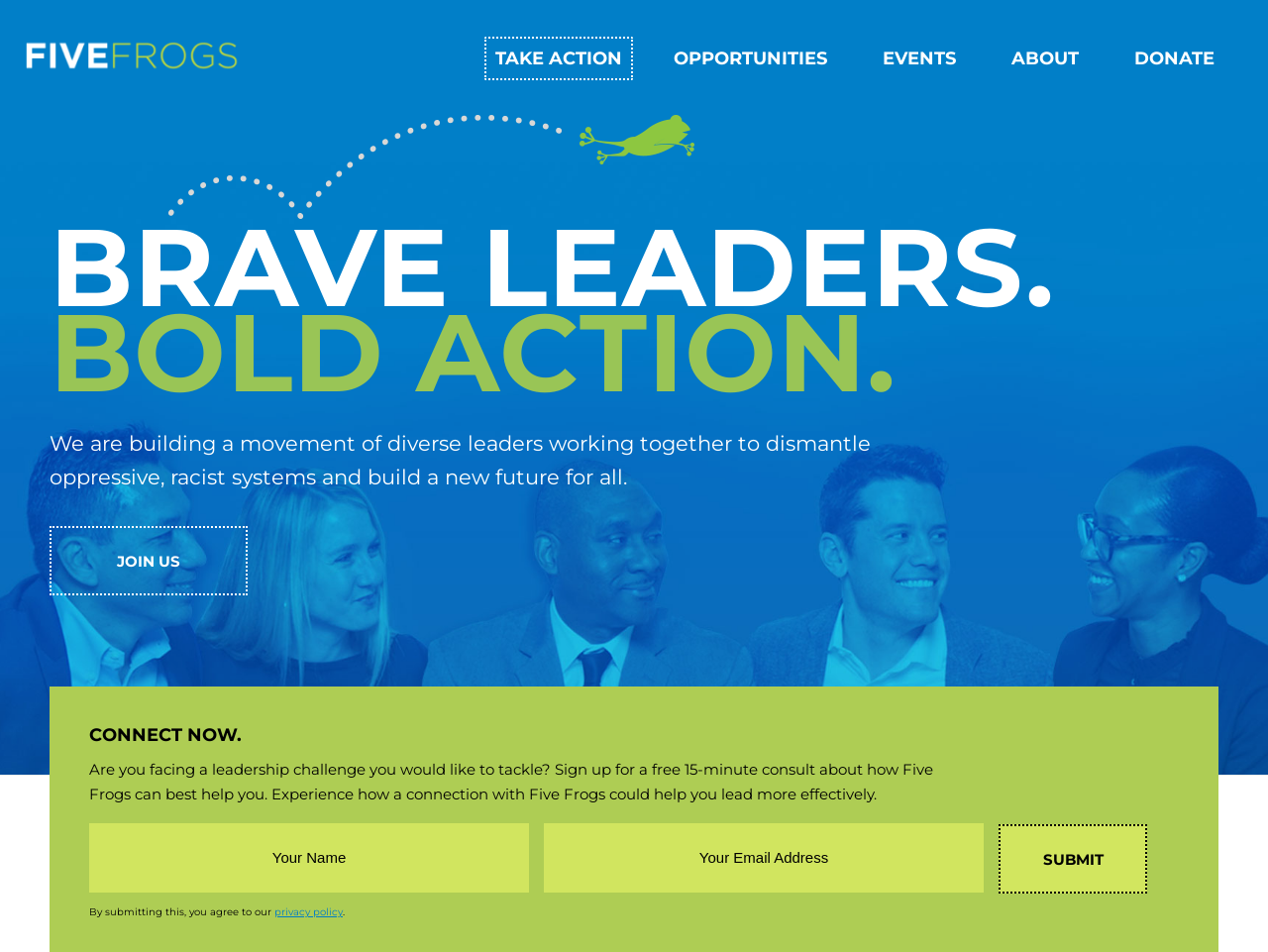Please indicate the bounding box coordinates of the element's region to be clicked to achieve the instruction: "Enter your name". Provide the coordinates as four float numbers between 0 and 1, i.e., [left, top, right, bottom].

[0.07, 0.864, 0.417, 0.937]